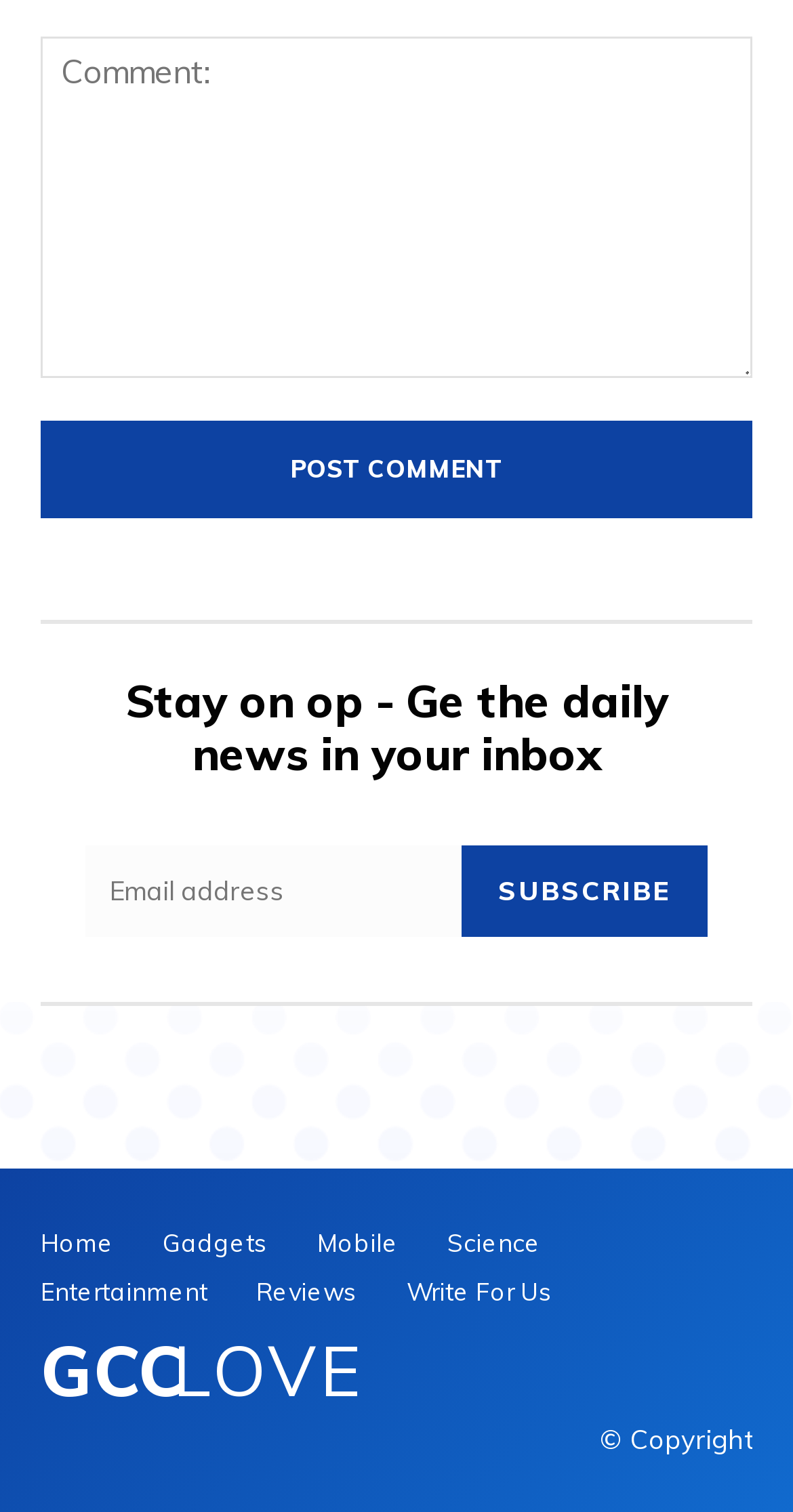Using a single word or phrase, answer the following question: 
How many categories are available in the navigation menu?

6